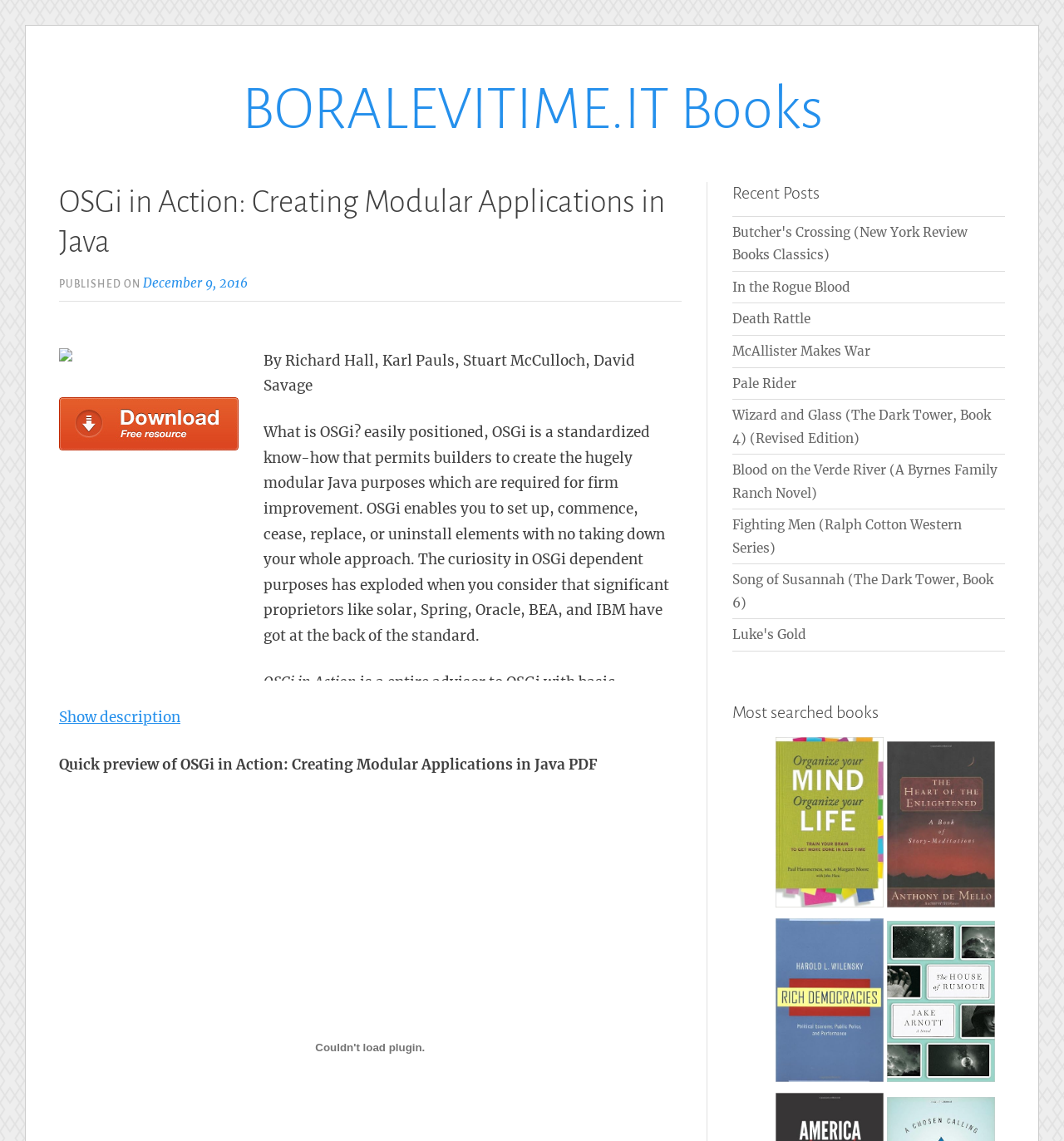Illustrate the webpage thoroughly, mentioning all important details.

This webpage is about a book titled "OSGi in Action: Creating Modular Applications in Java" by Richard Hall, Karl Pauls, Stuart McCulloch, and David Savage. At the top left, there is a link to "Skip to content". Next to it, there is a link to the website's title "BORALEVITIME.IT Books". 

Below the website title, there is a header section that contains the book's title, publication date, and a brief description of the book. The book's title is "OSGi in Action: Creating Modular Applications in Java", published on December 9, 2016. The description explains that OSGi is a standardized technology that allows developers to create highly modular Java applications. 

To the right of the book's title, there is a small image. Below the image, there are two links: one to download the book in PDF format and another to show the book's description. 

The main content of the webpage is divided into two sections. On the left, there is a detailed description of the book, including its contents and what readers can expect to learn from it. On the right, there are two sections: "Recent Posts" and "Most searched books". The "Recent Posts" section lists 9 book titles with links, while the "Most searched books" section lists 4 book titles with links and images.